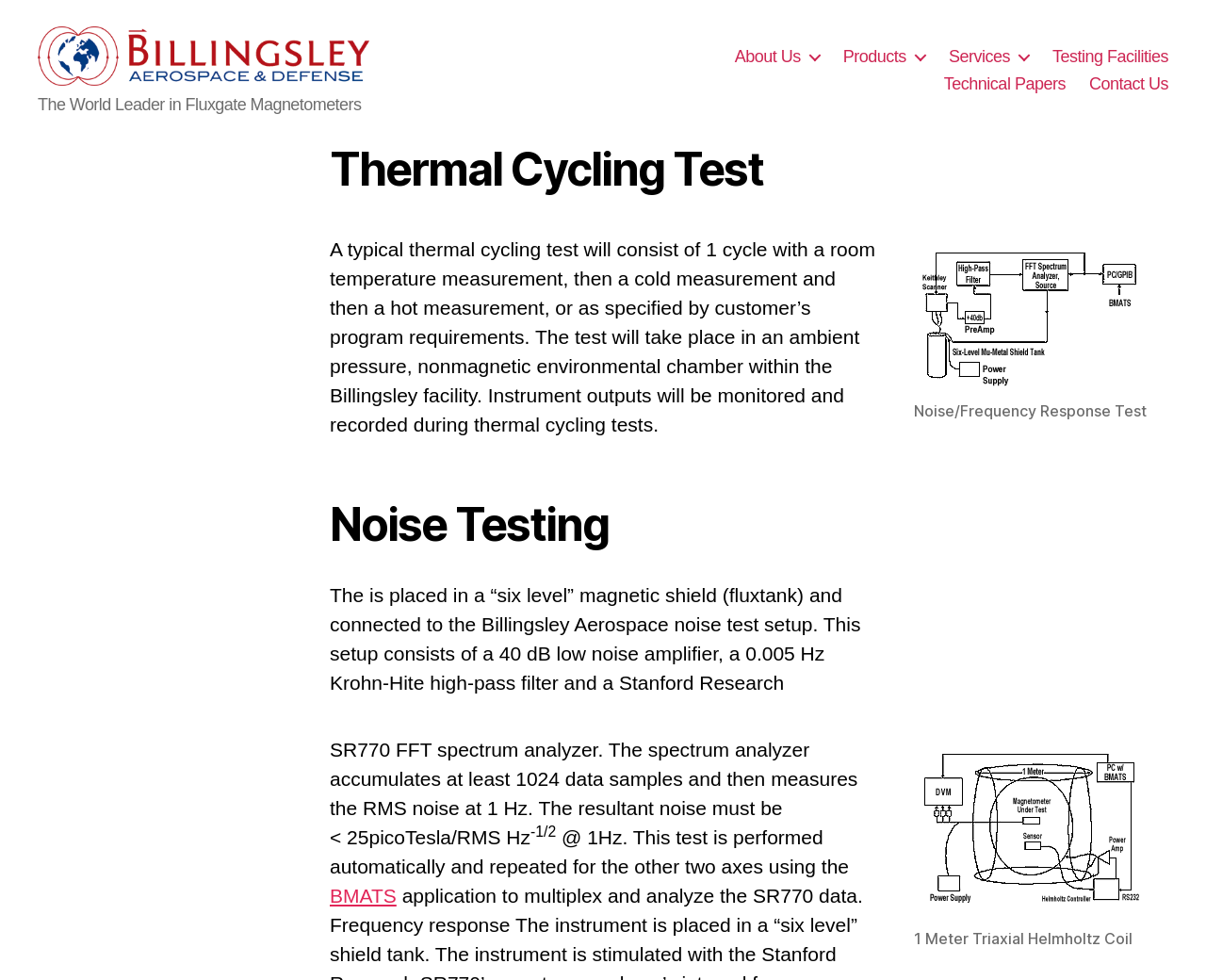Select the bounding box coordinates of the element I need to click to carry out the following instruction: "Contact Us".

[0.903, 0.089, 0.969, 0.11]